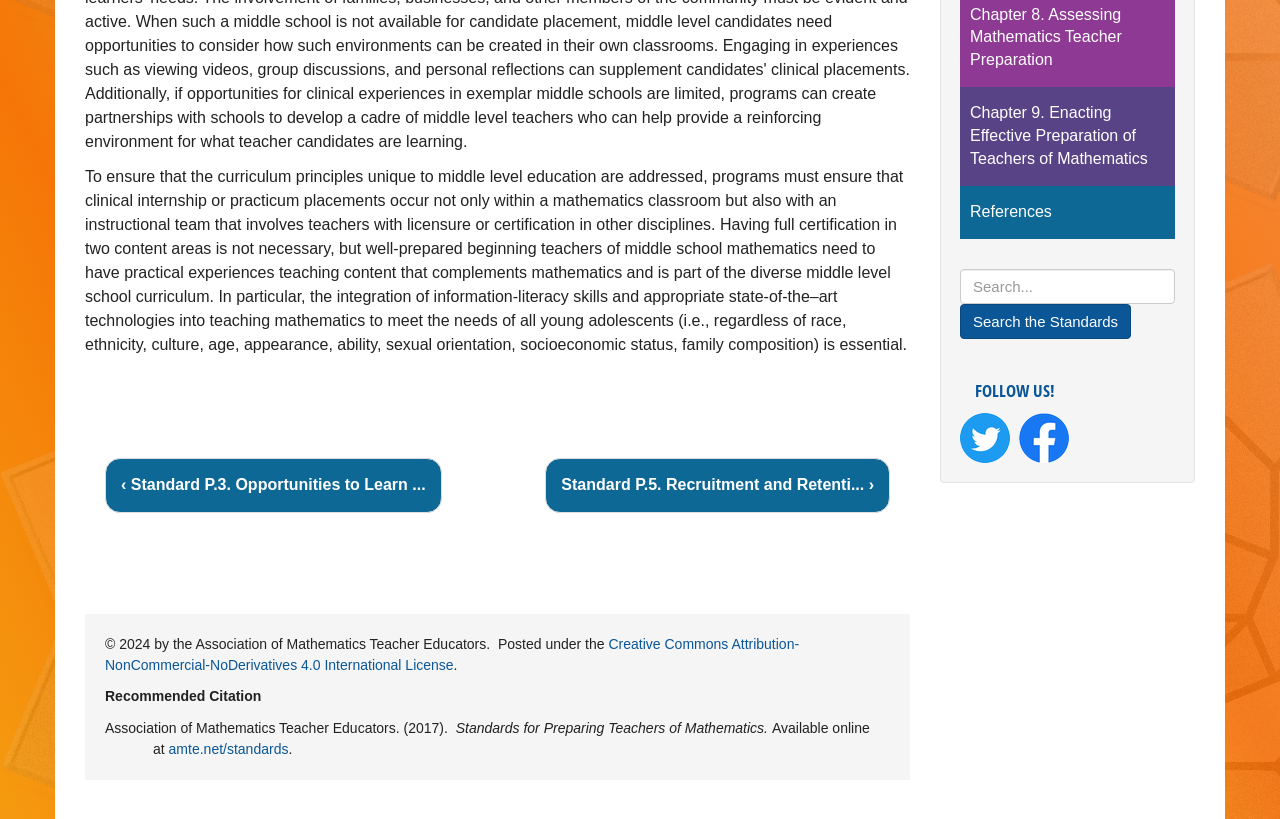Refer to the image and answer the question with as much detail as possible: What is the name of the organization that posted the content?

The organization's name is mentioned in the footer section of the webpage, which states '© 2024 by the Association of Mathematics Teacher Educators'.